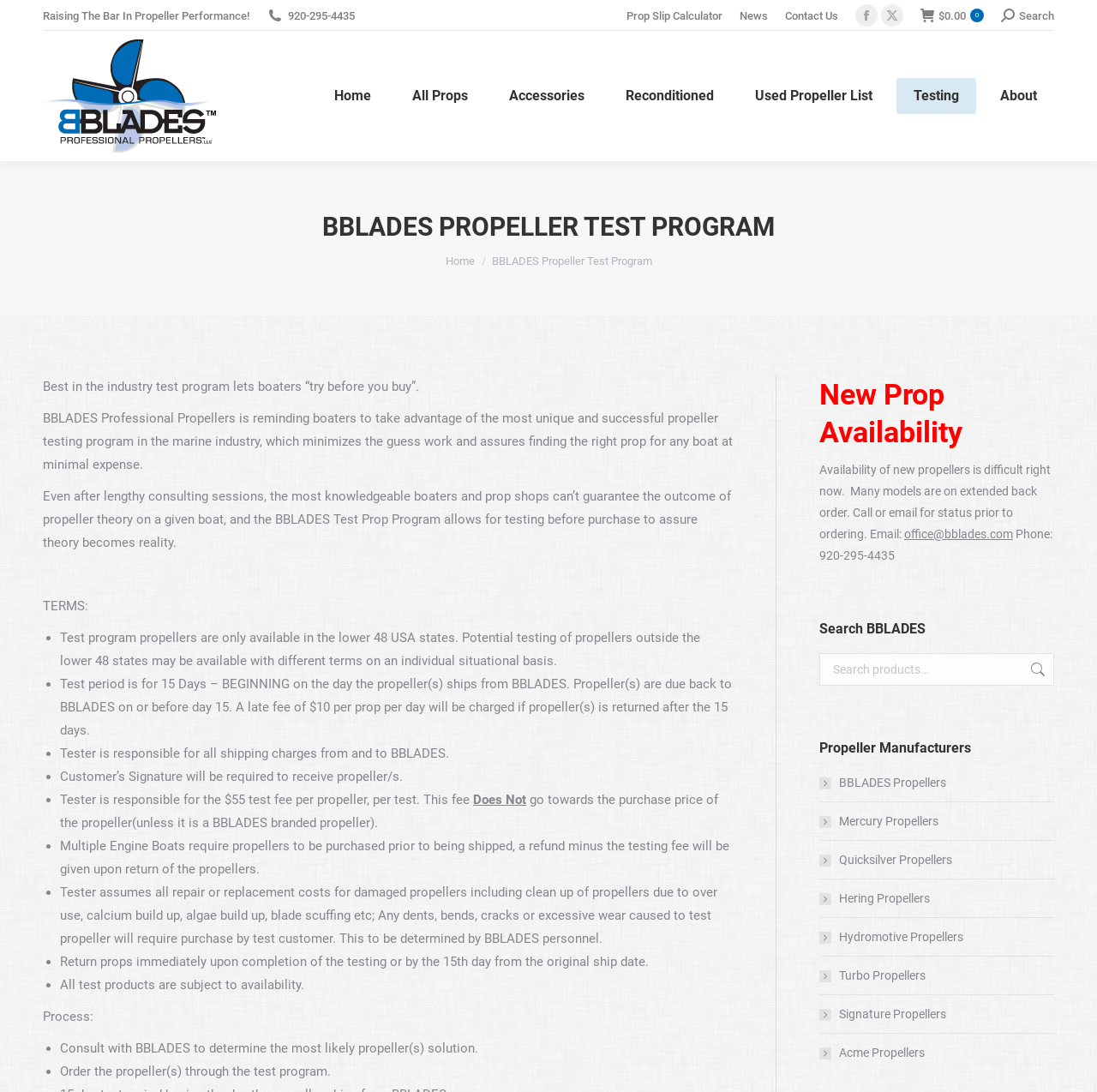Pinpoint the bounding box coordinates of the area that should be clicked to complete the following instruction: "Click on Prop Slip Calculator". The coordinates must be given as four float numbers between 0 and 1, i.e., [left, top, right, bottom].

[0.571, 0.007, 0.659, 0.022]